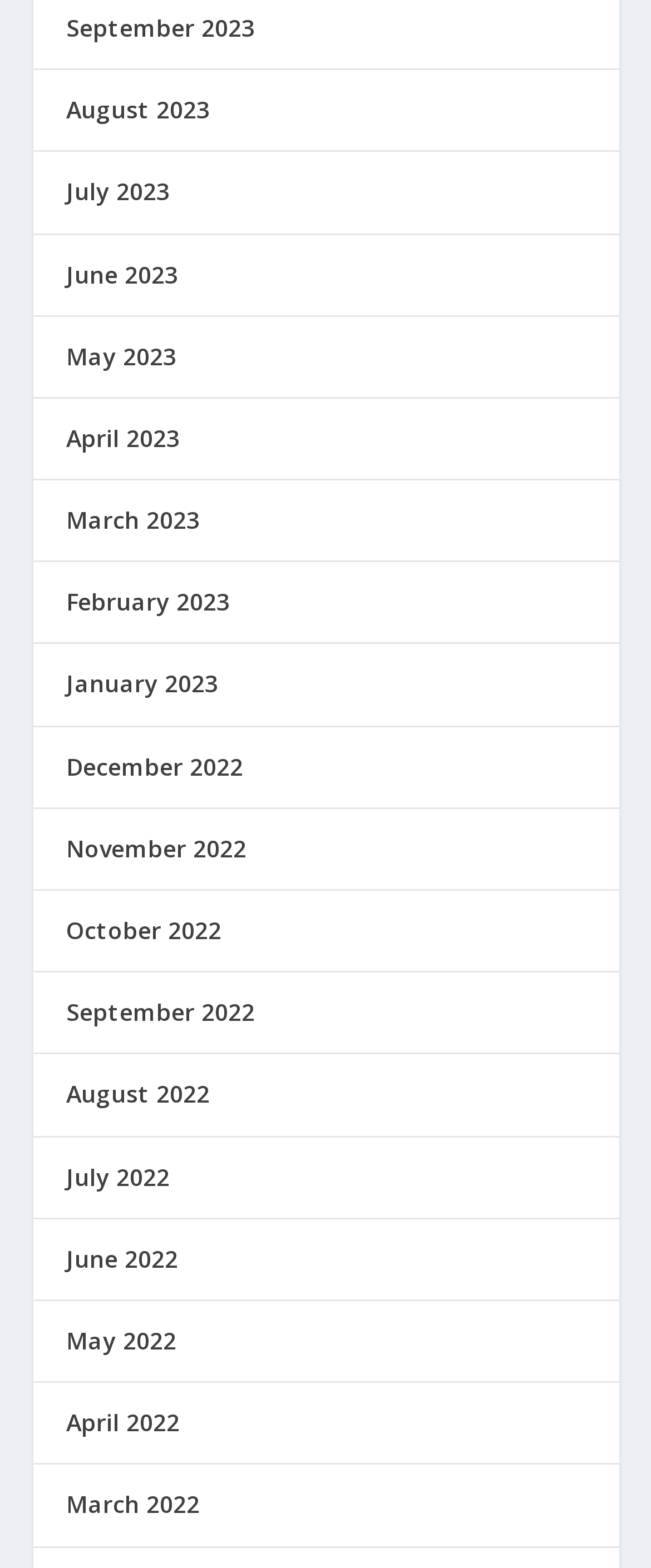Identify the bounding box coordinates of the clickable region required to complete the instruction: "Visit PMWorld 360 Magazine". The coordinates should be given as four float numbers within the range of 0 and 1, i.e., [left, top, right, bottom].

None